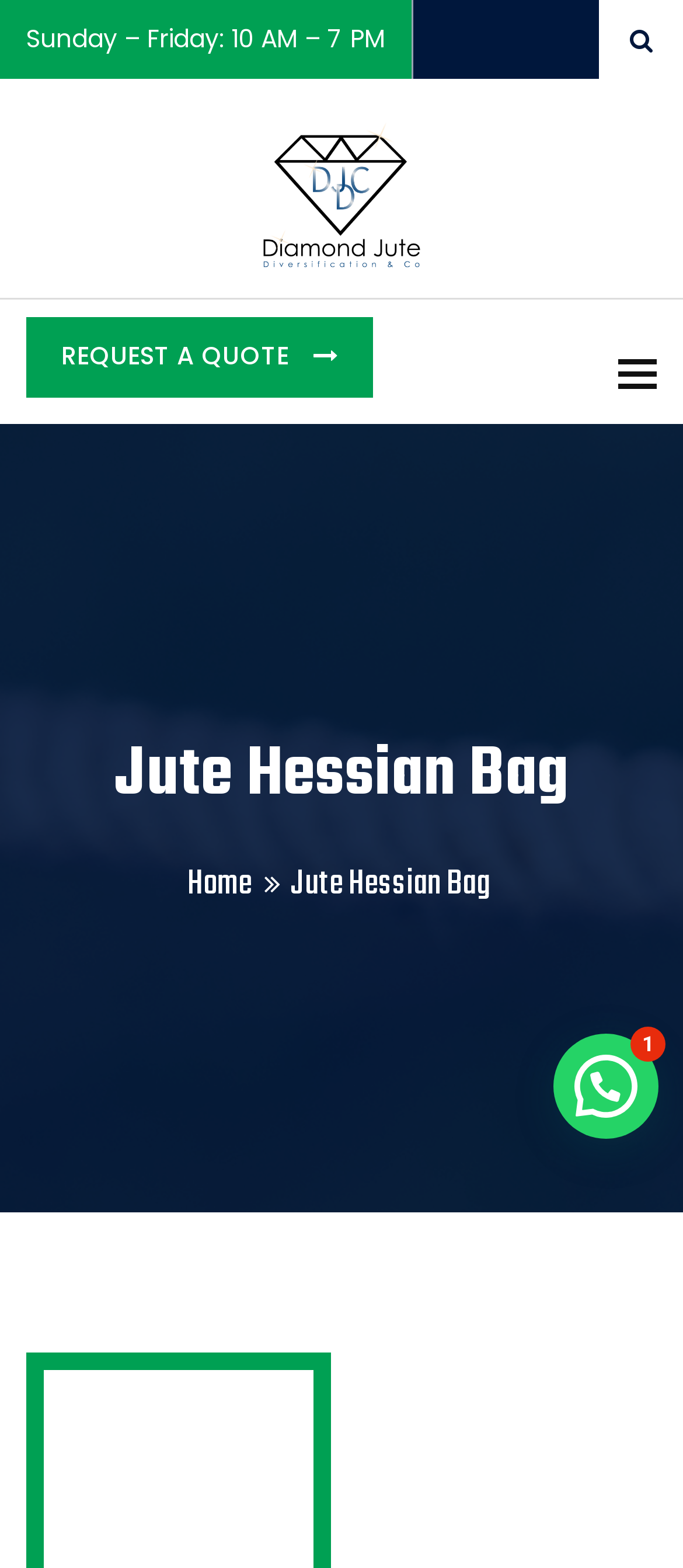Use a single word or phrase to answer the question:
Is there a way to contact the company for help?

Yes